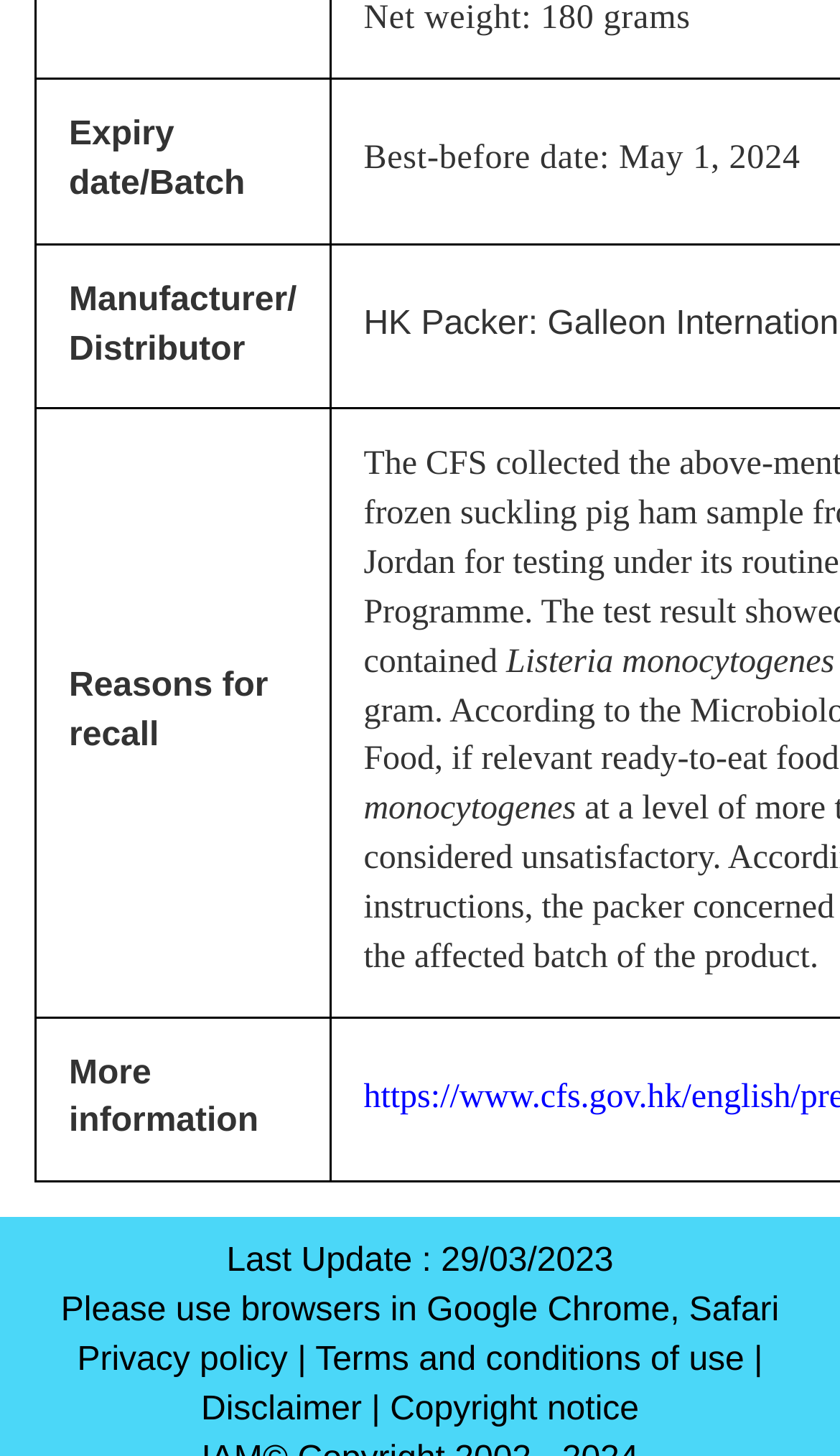What browsers are recommended for use?
Based on the image, answer the question with a single word or brief phrase.

Google Chrome, Safari